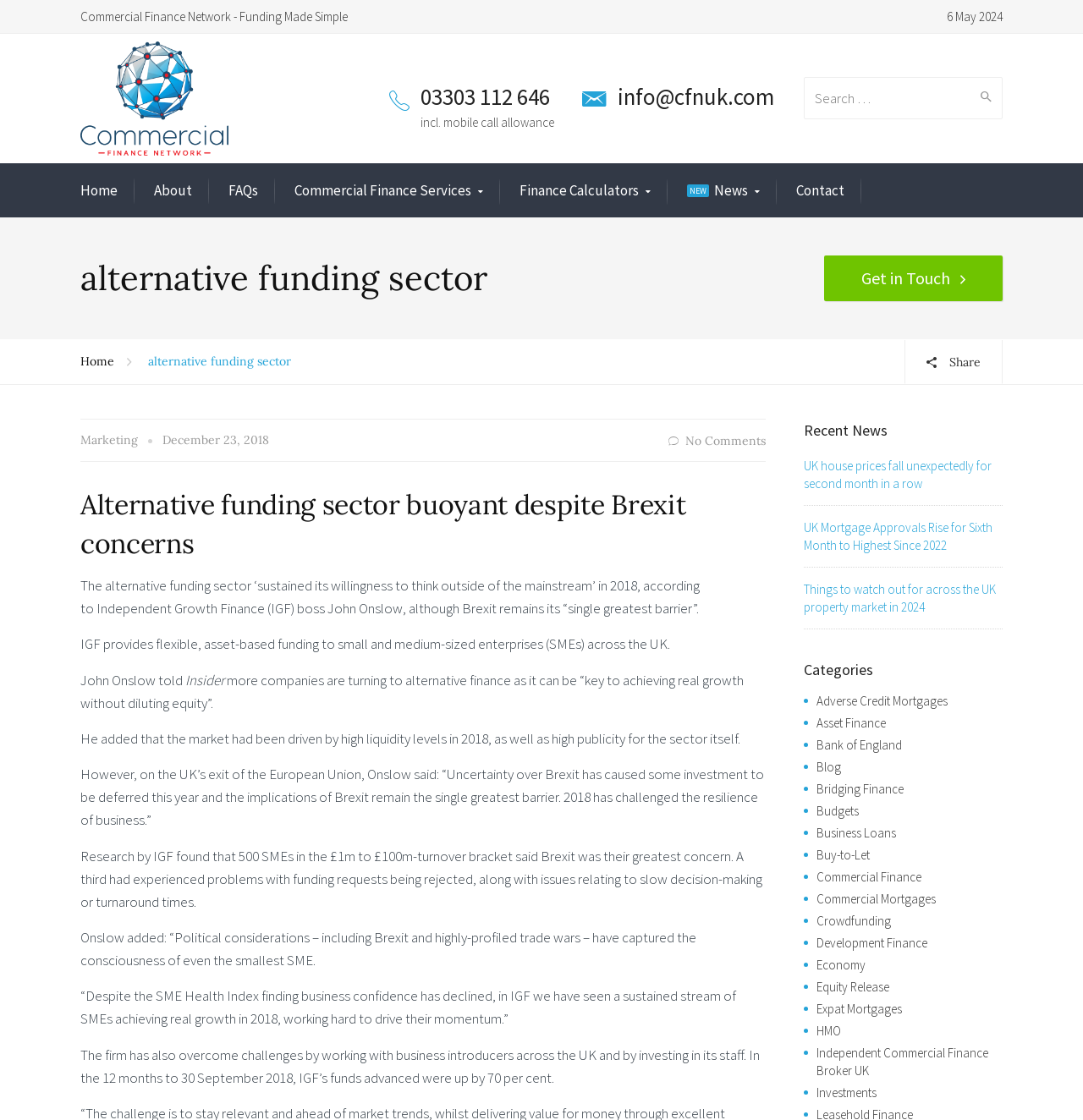Using the provided element description: "Expat Mortgages", identify the bounding box coordinates. The coordinates should be four floats between 0 and 1 in the order [left, top, right, bottom].

[0.754, 0.894, 0.833, 0.909]